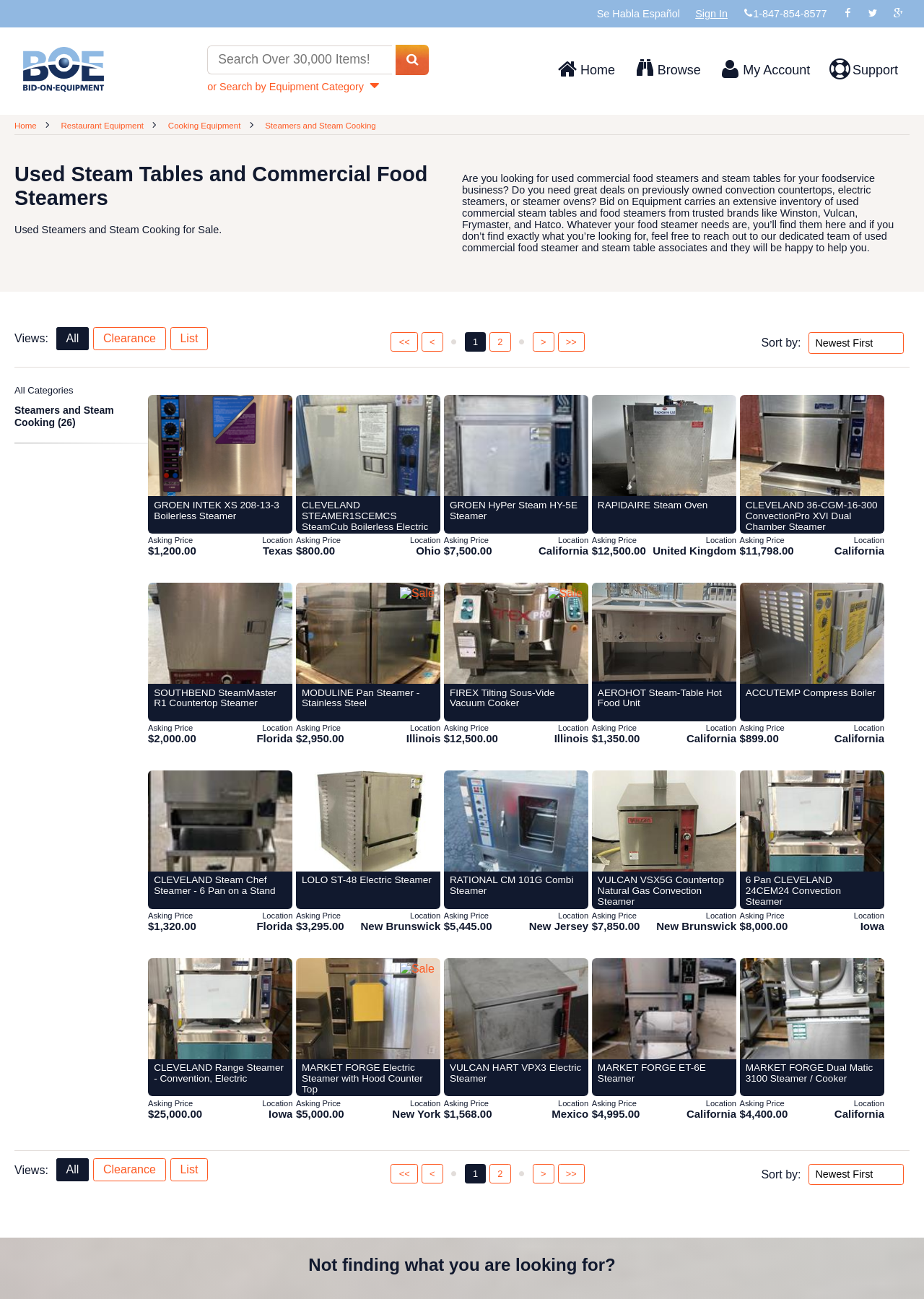Give the bounding box coordinates for this UI element: ">". The coordinates should be four float numbers between 0 and 1, arranged as [left, top, right, bottom].

[0.576, 0.256, 0.6, 0.271]